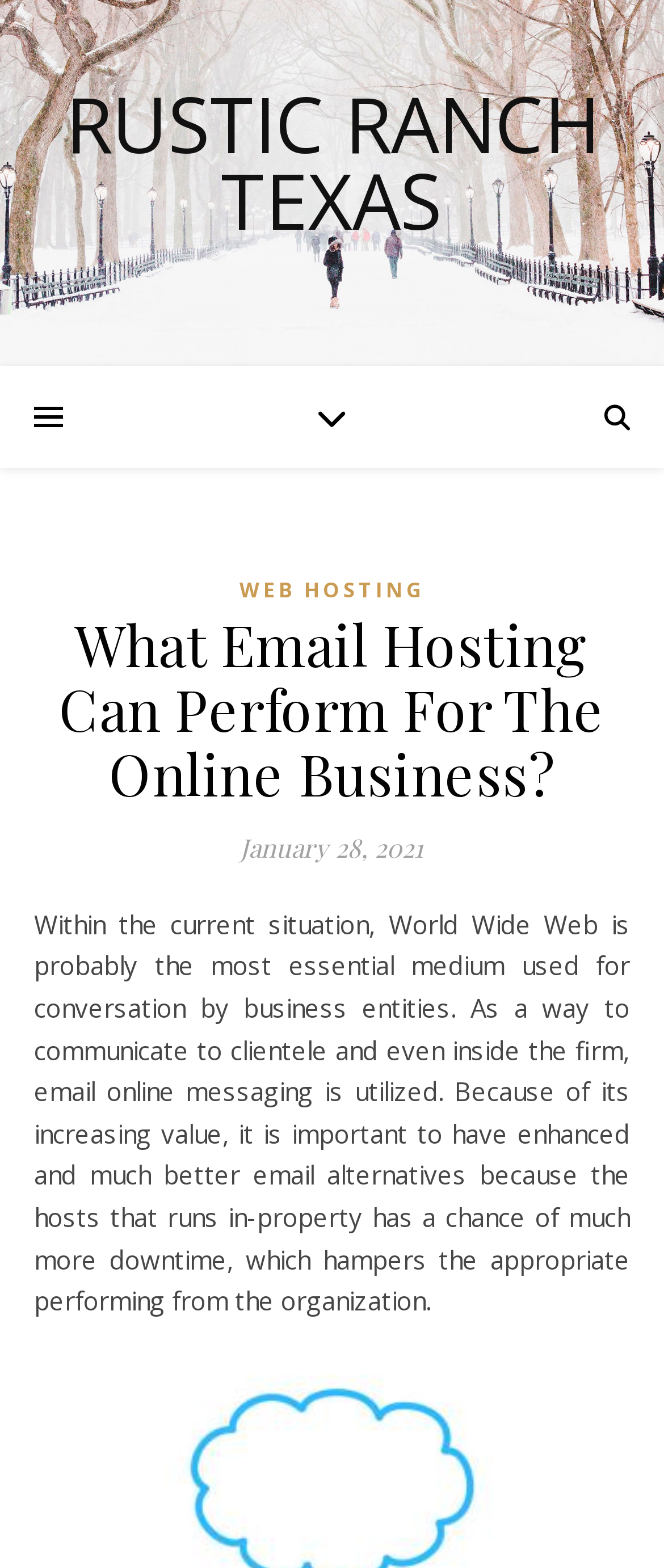Locate the bounding box of the UI element defined by this description: "Web Hosting". The coordinates should be given as four float numbers between 0 and 1, formatted as [left, top, right, bottom].

[0.36, 0.363, 0.64, 0.39]